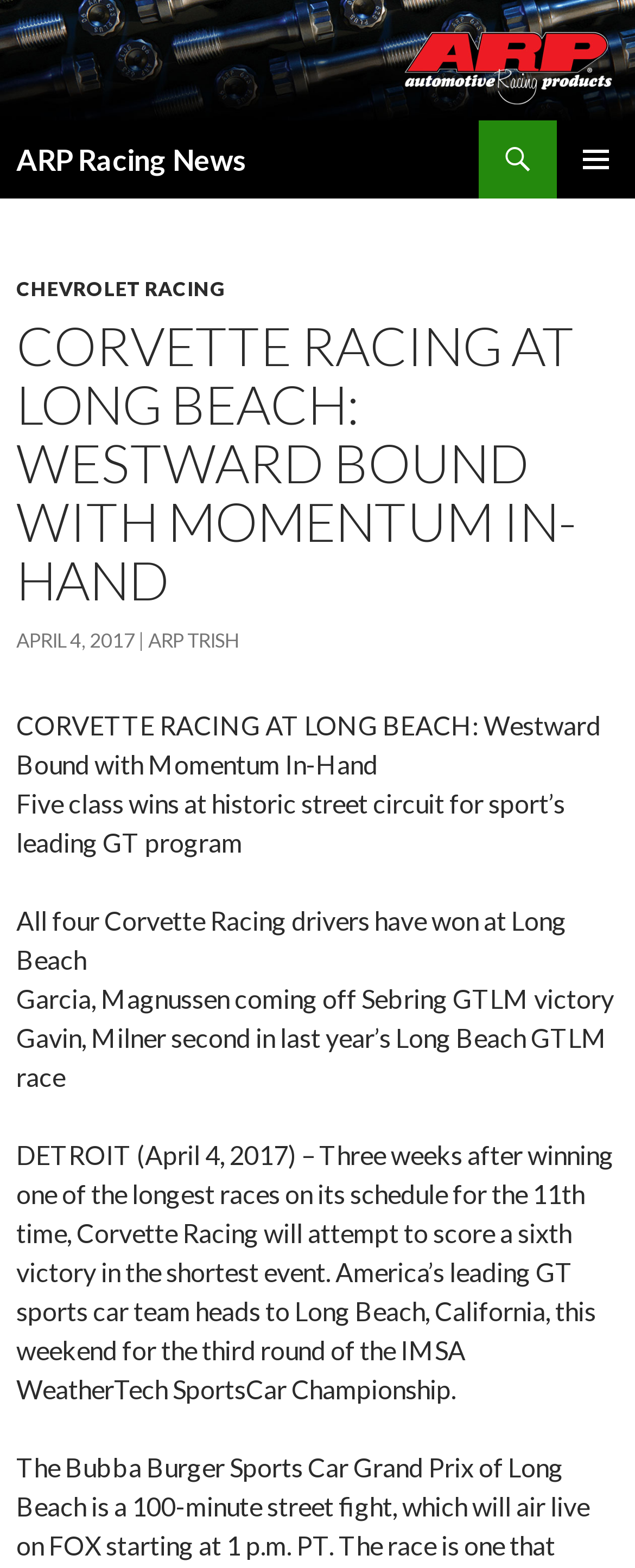Provide the bounding box coordinates of the HTML element described by the text: "April 4, 2017".

[0.026, 0.401, 0.213, 0.416]